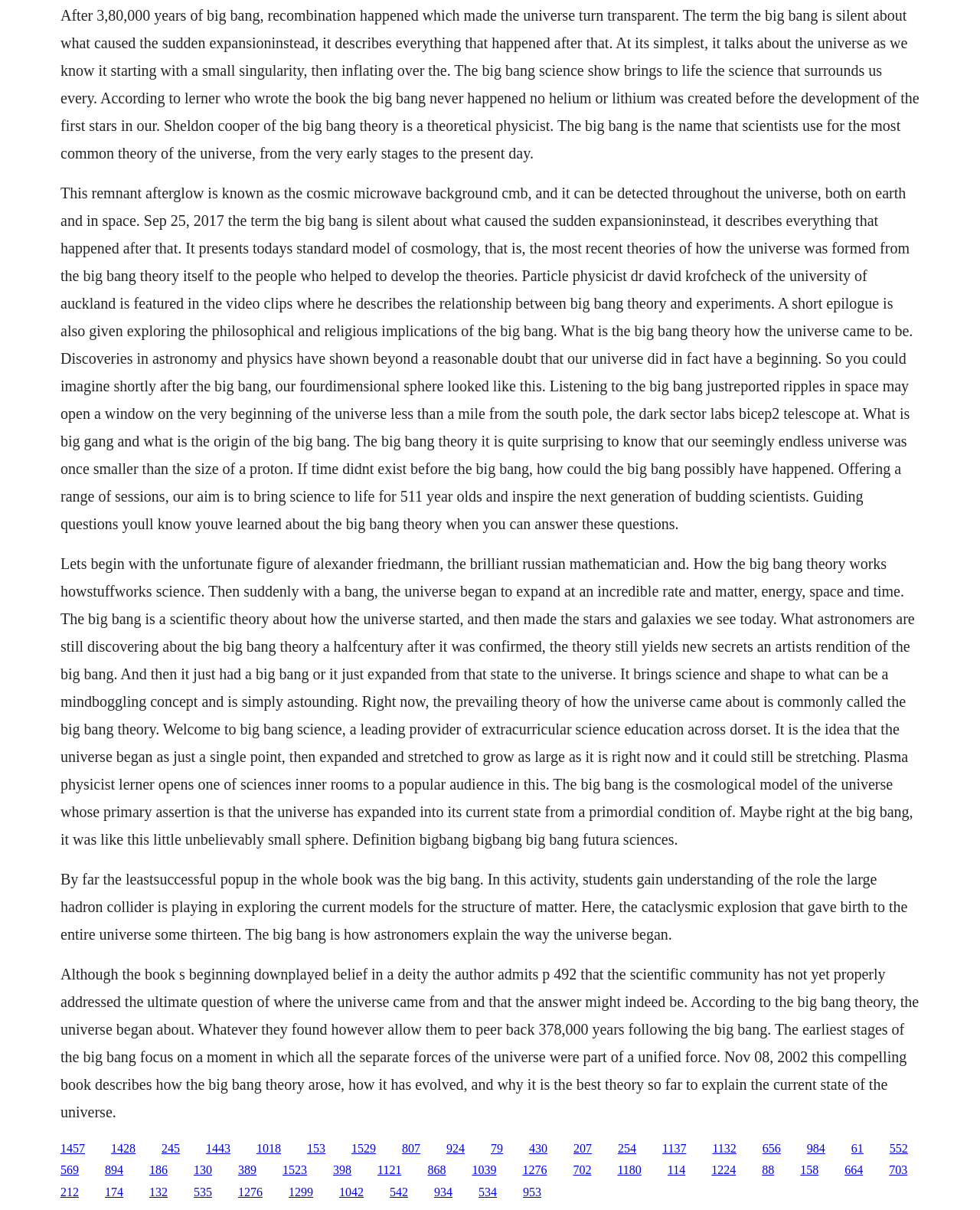Please locate the bounding box coordinates for the element that should be clicked to achieve the following instruction: "Click the link 'Welcome to big bang science'". Ensure the coordinates are given as four float numbers between 0 and 1, i.e., [left, top, right, bottom].

[0.062, 0.005, 0.938, 0.133]